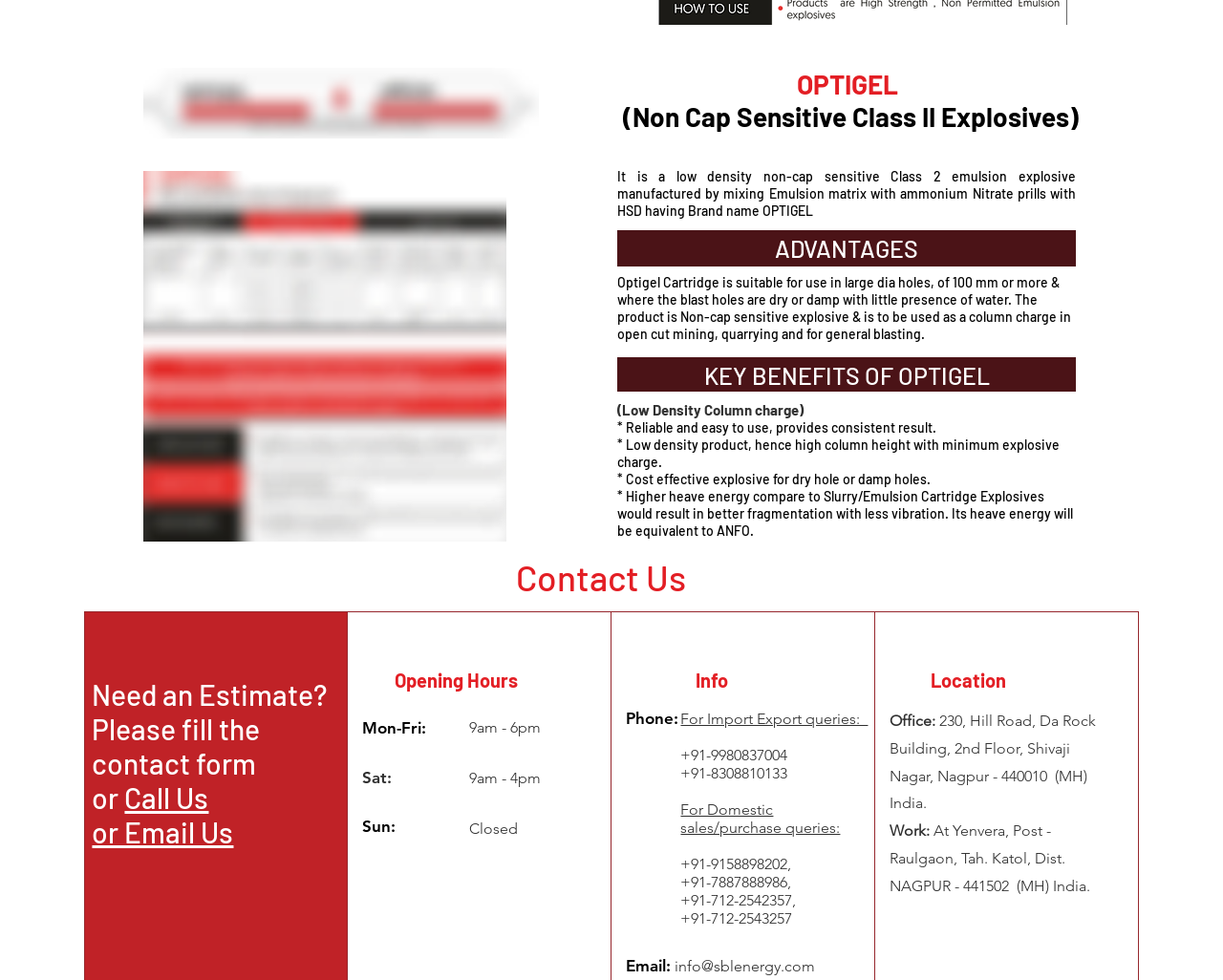What are the advantages of Optigel?
Based on the screenshot, provide your answer in one word or phrase.

Several